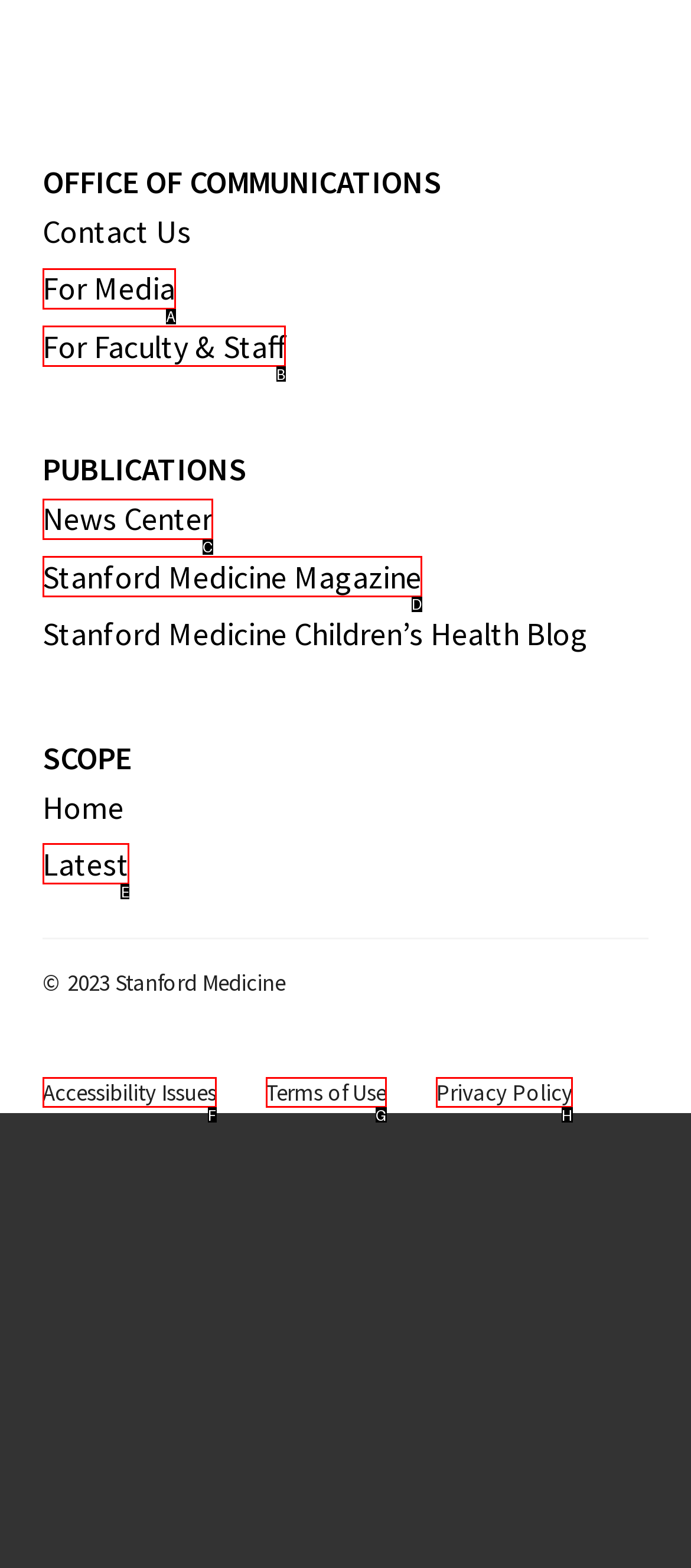Tell me which one HTML element I should click to complete the following task: Check the latest SCOPE Answer with the option's letter from the given choices directly.

E